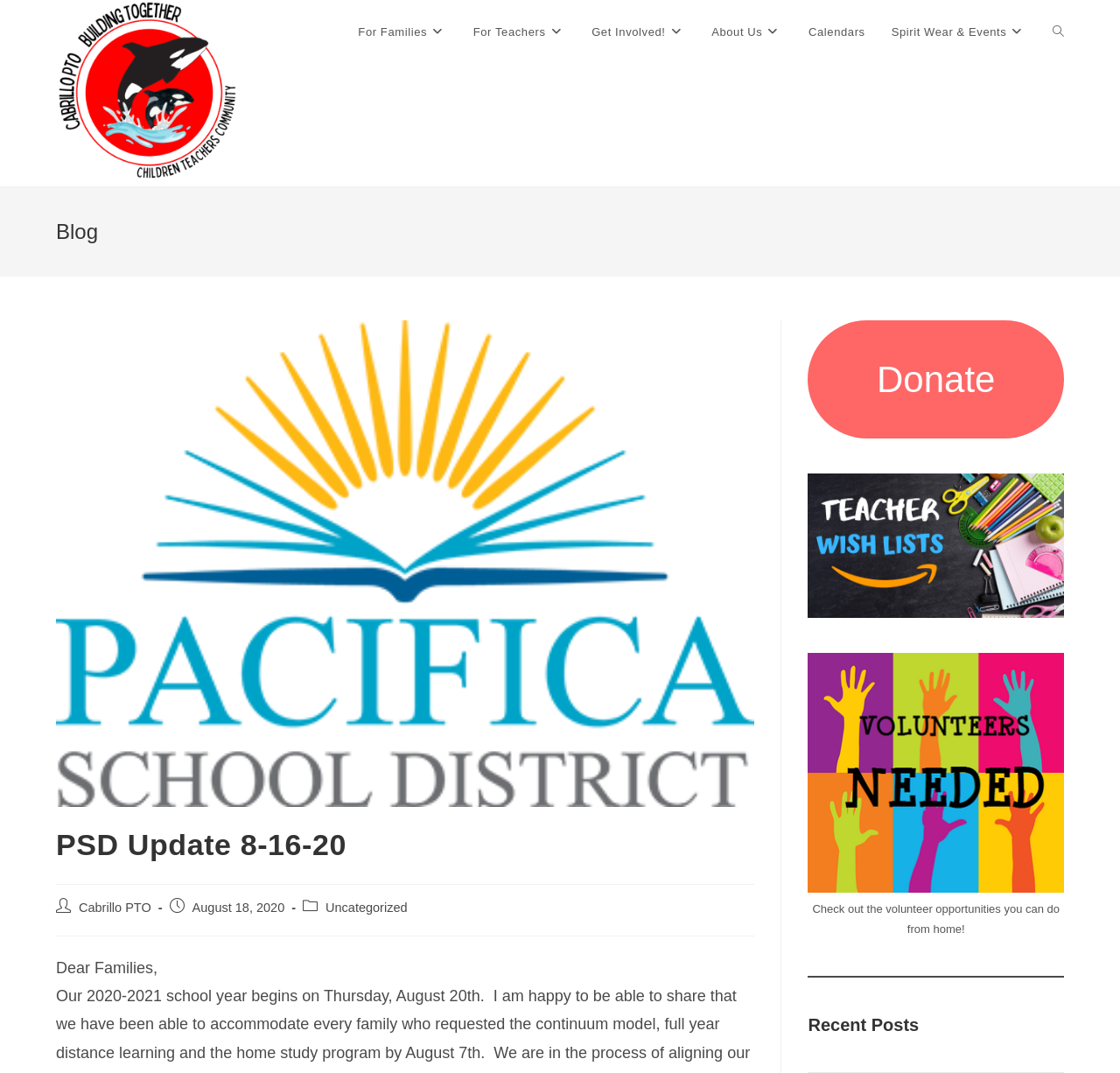Locate the bounding box coordinates of the area where you should click to accomplish the instruction: "View the Spirit Wear & Events page".

[0.784, 0.0, 0.928, 0.06]